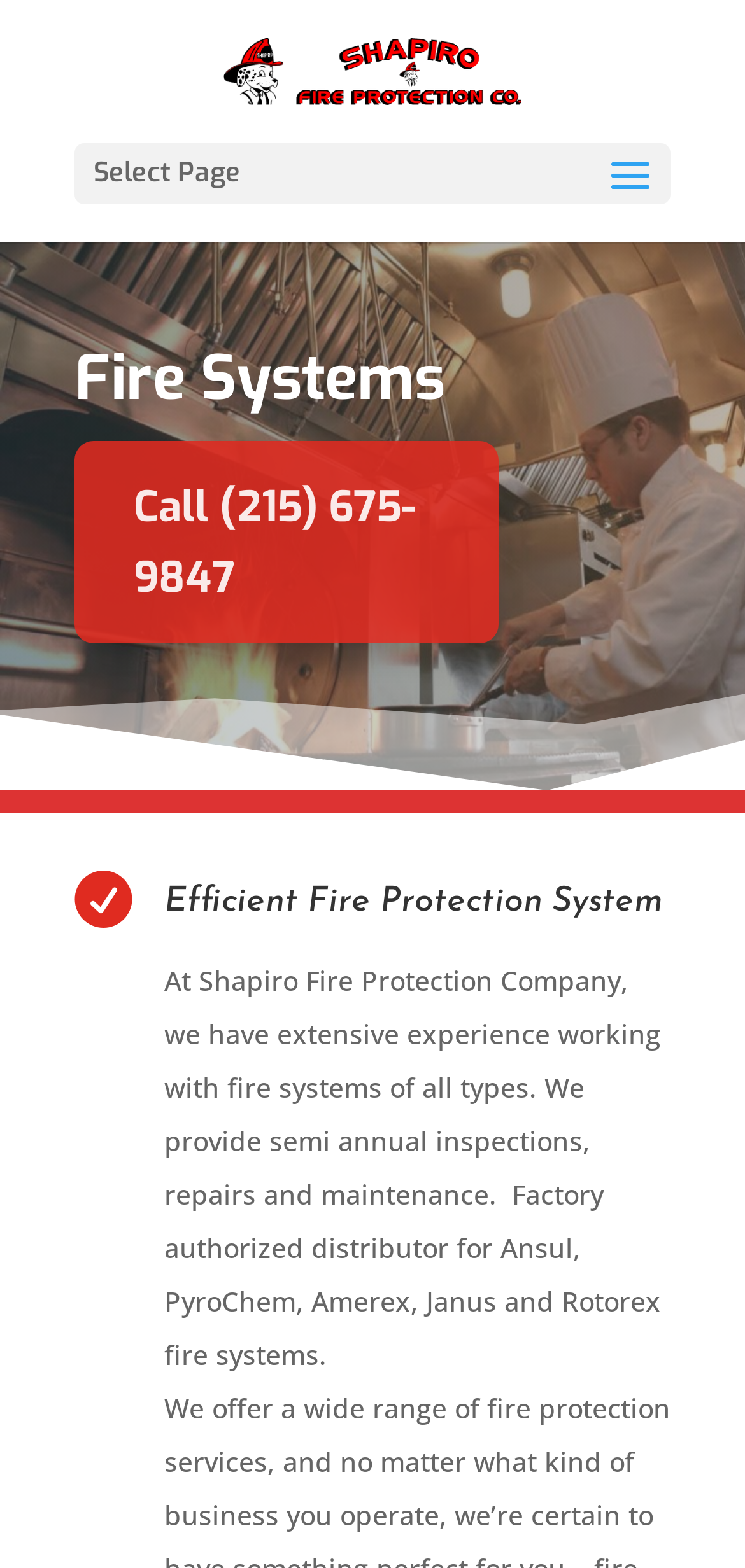Give a one-word or short phrase answer to the question: 
What is the company name?

Shapiro Fire Protection Co.